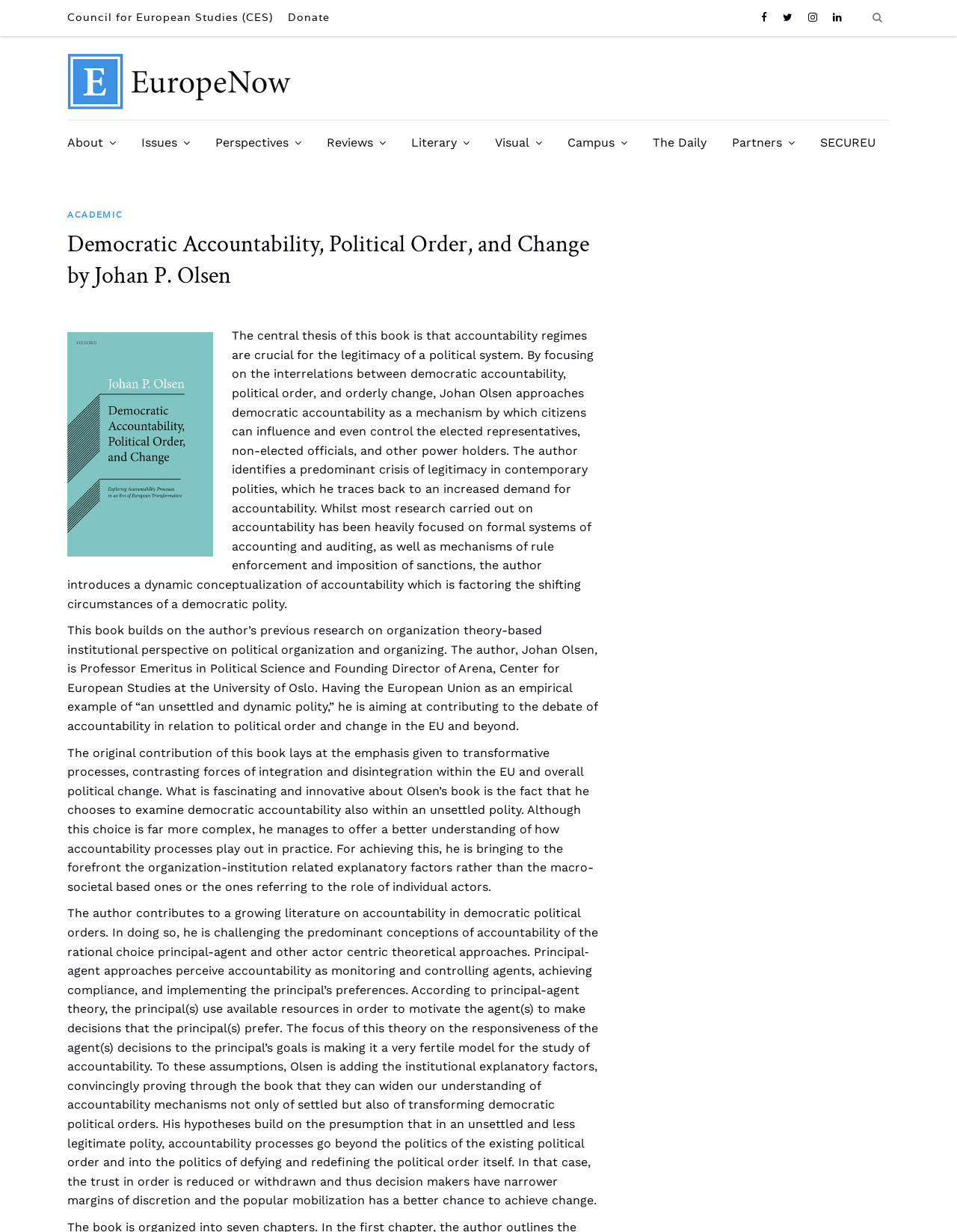Please identify the bounding box coordinates of the clickable region that I should interact with to perform the following instruction: "Visit the Council for European Studies website". The coordinates should be expressed as four float numbers between 0 and 1, i.e., [left, top, right, bottom].

[0.07, 0.002, 0.293, 0.026]